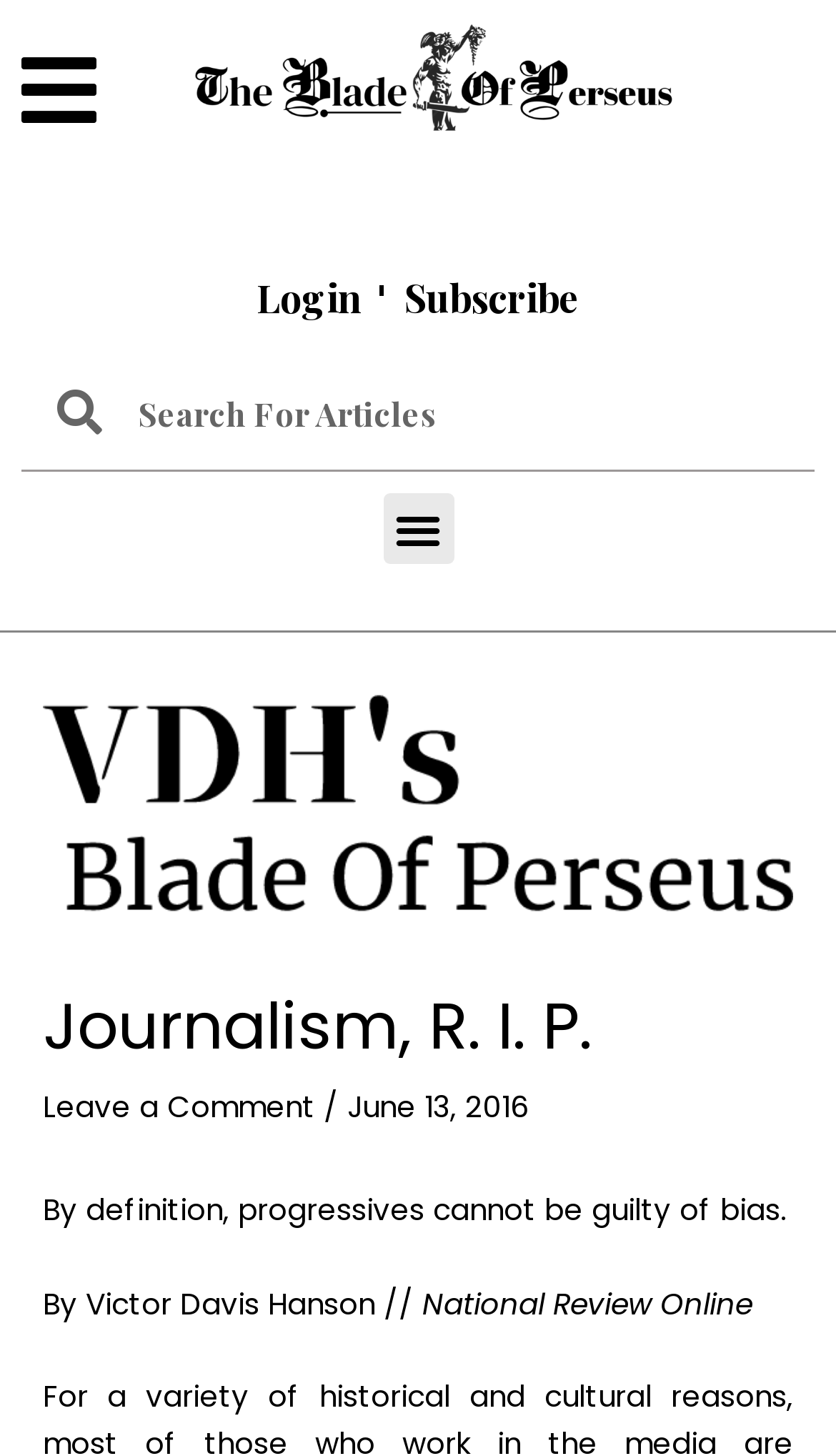Please determine the bounding box coordinates for the UI element described here. Use the format (top-left x, top-left y, bottom-right x, bottom-right y) with values bounded between 0 and 1: 5 April, 20136 April, 2013

None